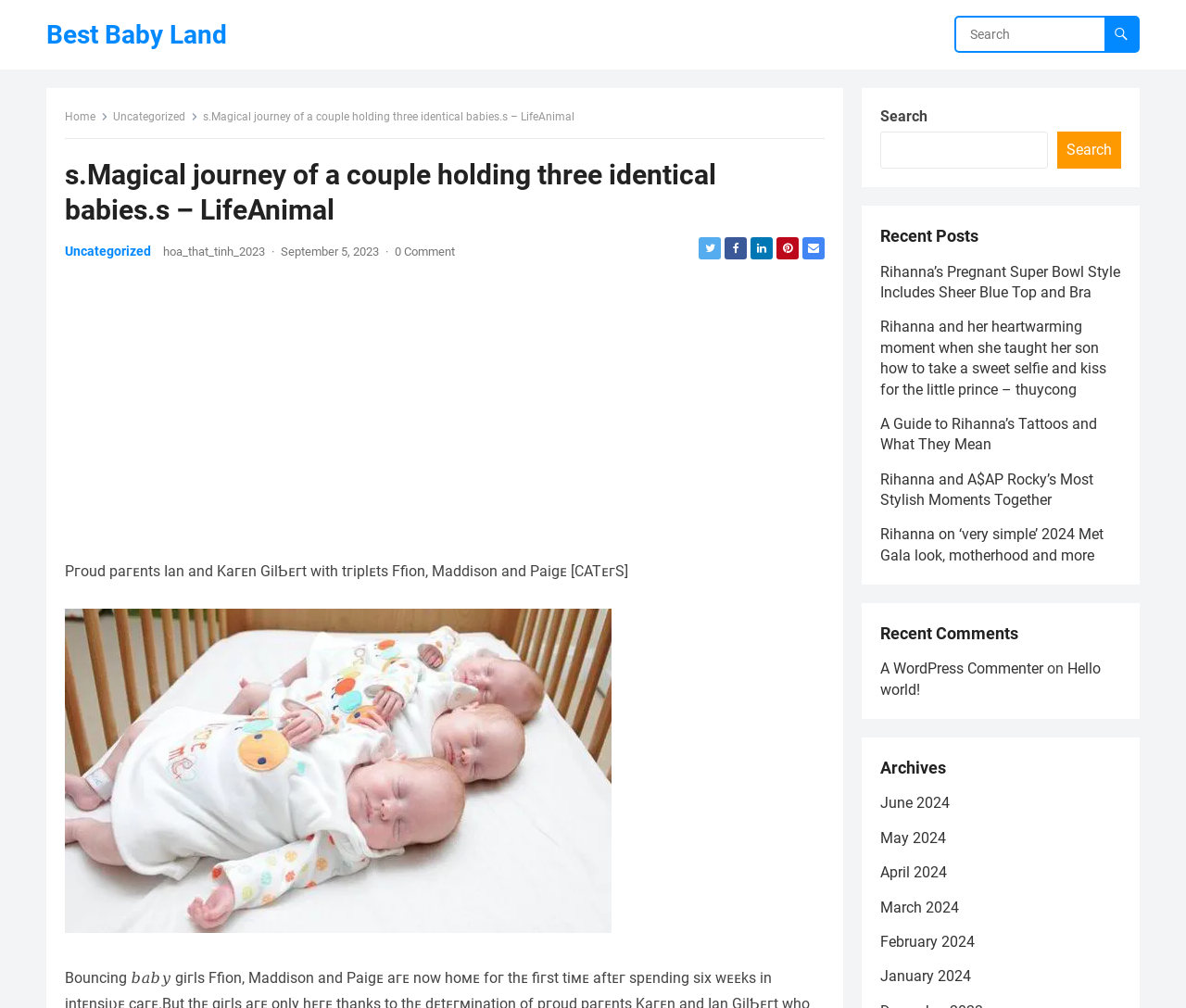Can you locate the main headline on this webpage and provide its text content?

Best Baby Land